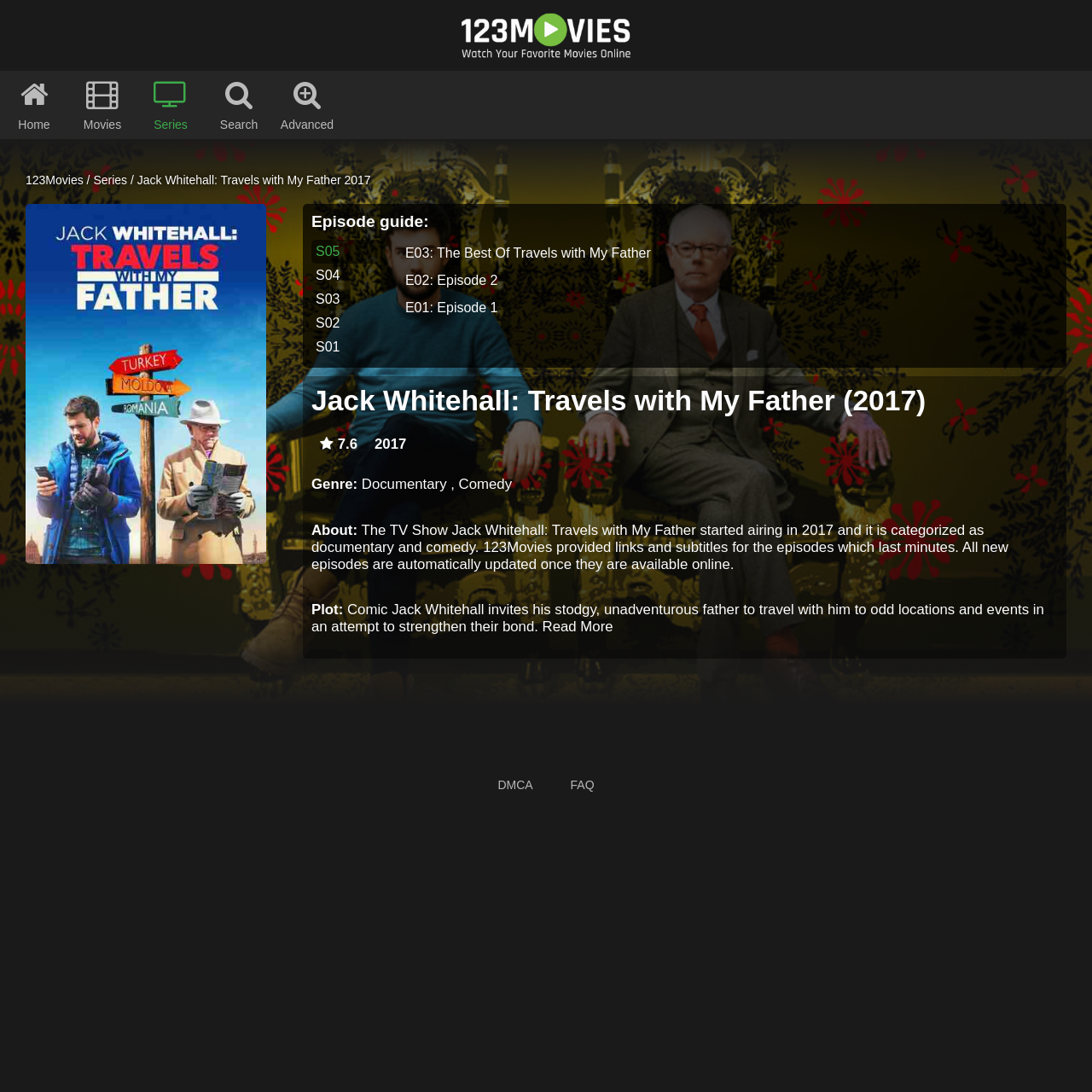What is the rating of the TV show? Analyze the screenshot and reply with just one word or a short phrase.

7.6